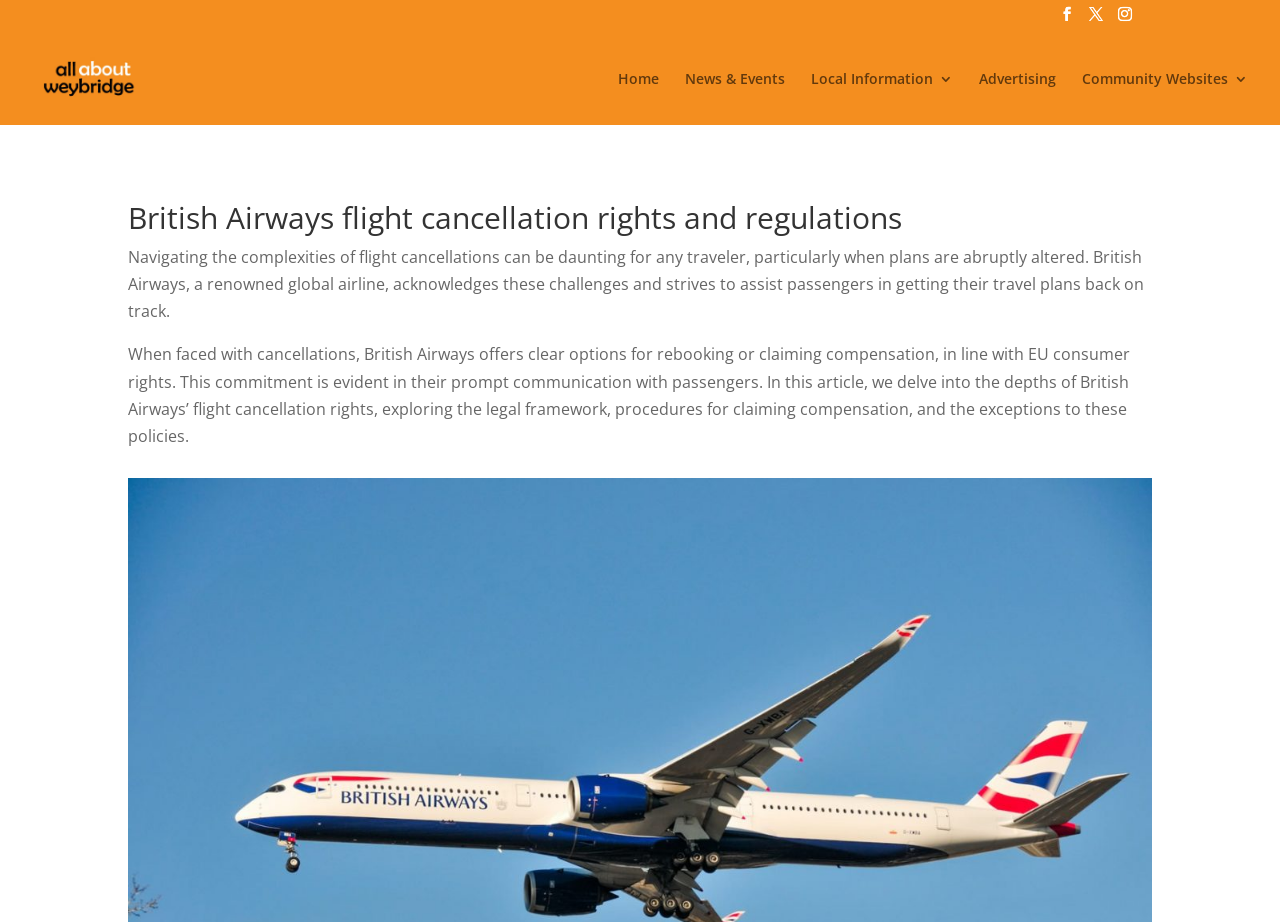Identify the bounding box for the described UI element: "News & Events".

[0.535, 0.078, 0.613, 0.135]